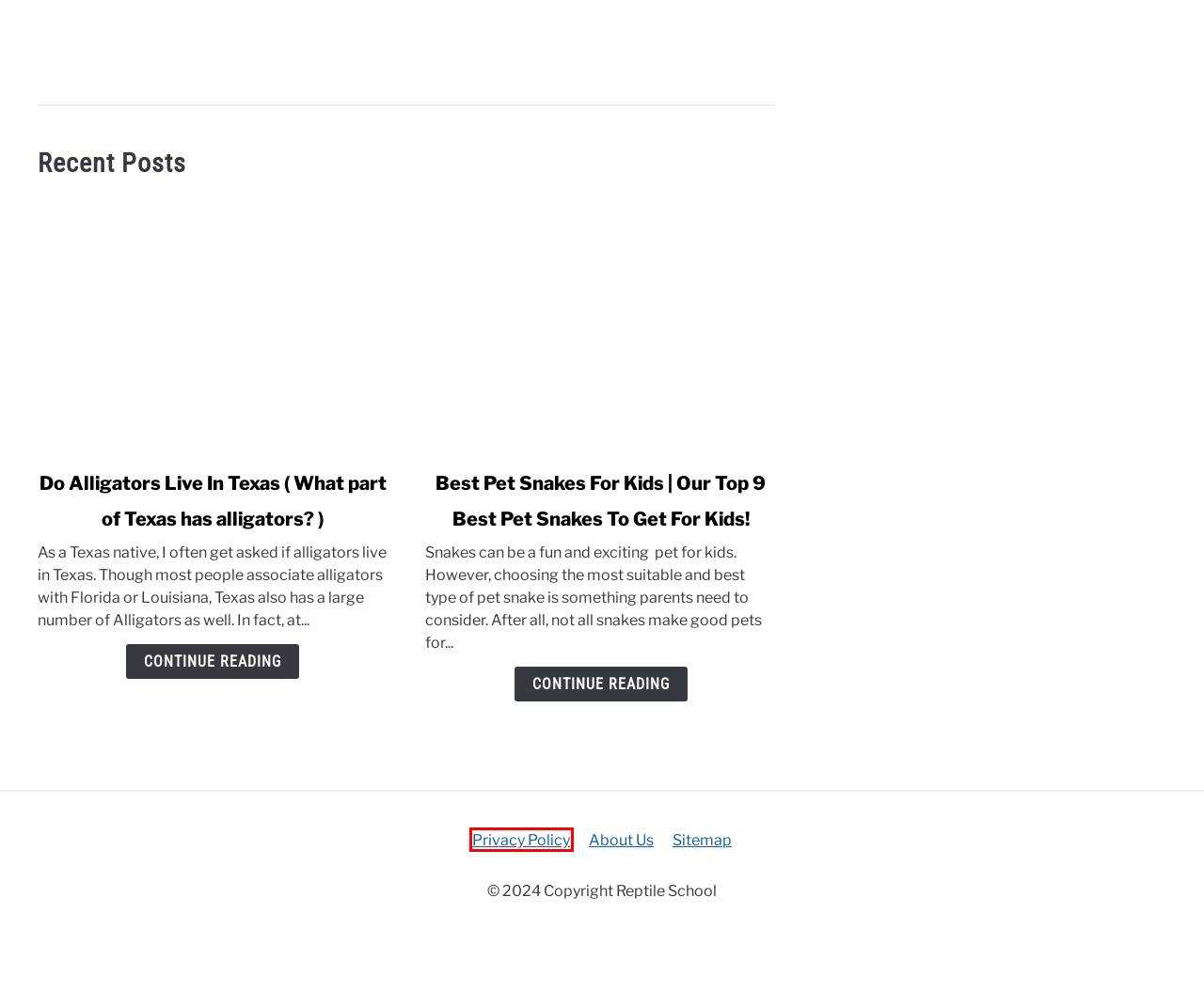Review the screenshot of a webpage that includes a red bounding box. Choose the webpage description that best matches the new webpage displayed after clicking the element within the bounding box. Here are the candidates:
A. California Kingsnake Temperature | Best Enclosure Temperature Ranges
B. Sitemap - Reptile School
C. Turtles & Tortoises Archives - Reptile School
D. California Kingsnake Care Guide | California Kingsnakes As Pets
E. Privacy Policy - Reptile School
F. Frogs Archives - Reptile School
G. Best Pet Snakes For Kids | Our Top 9 Best Pet Snakes To Get For Kids!
H. Do Alligators Live In Texas ( What part of Texas has alligators? )

E